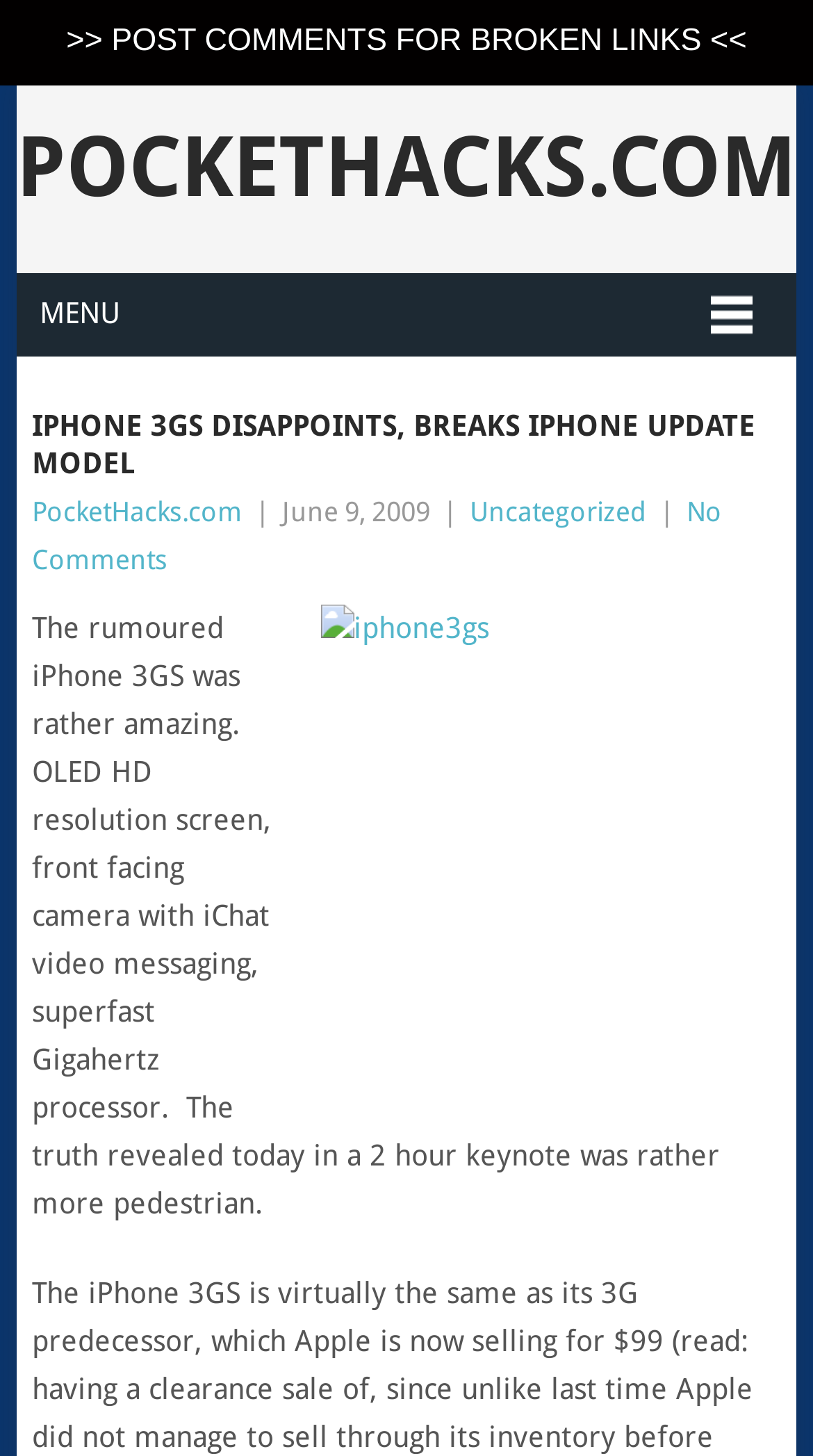Use a single word or phrase to answer the following:
How long was the keynote?

2 hour